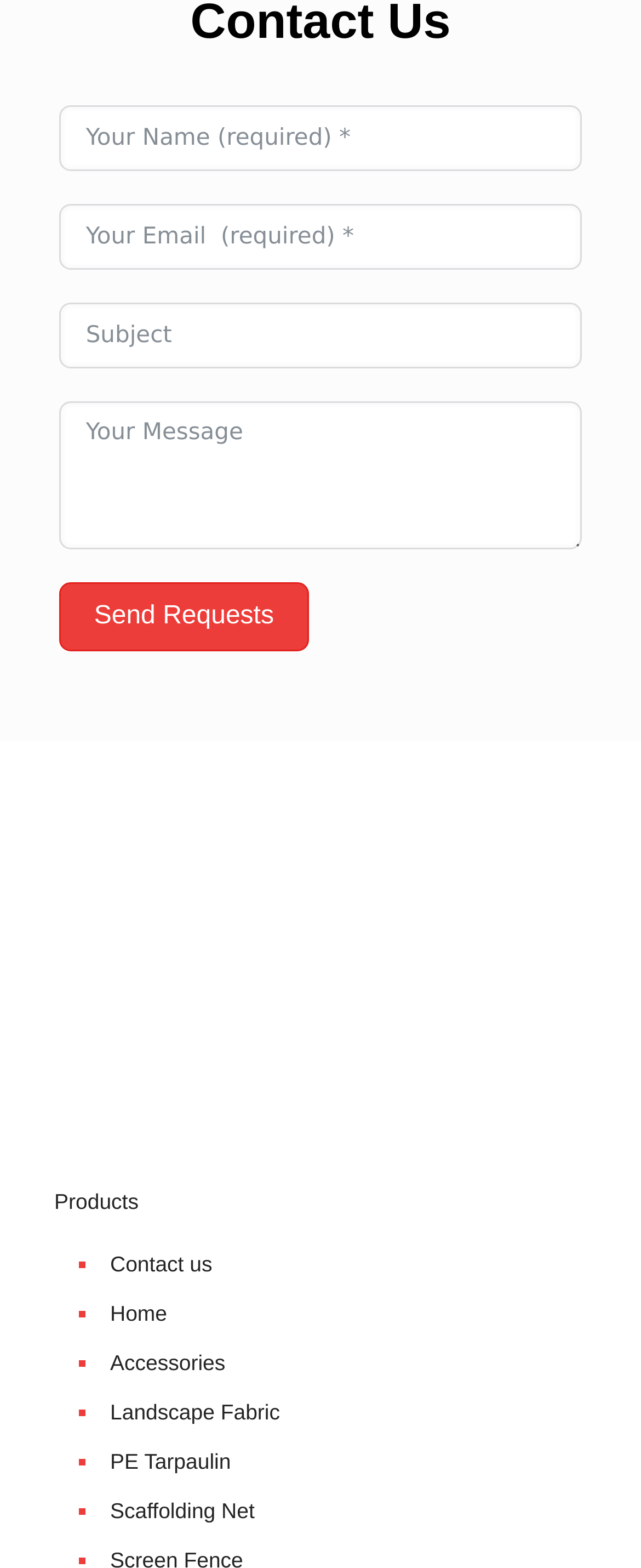Please provide a one-word or phrase answer to the question: 
How many links are in the product list?

6